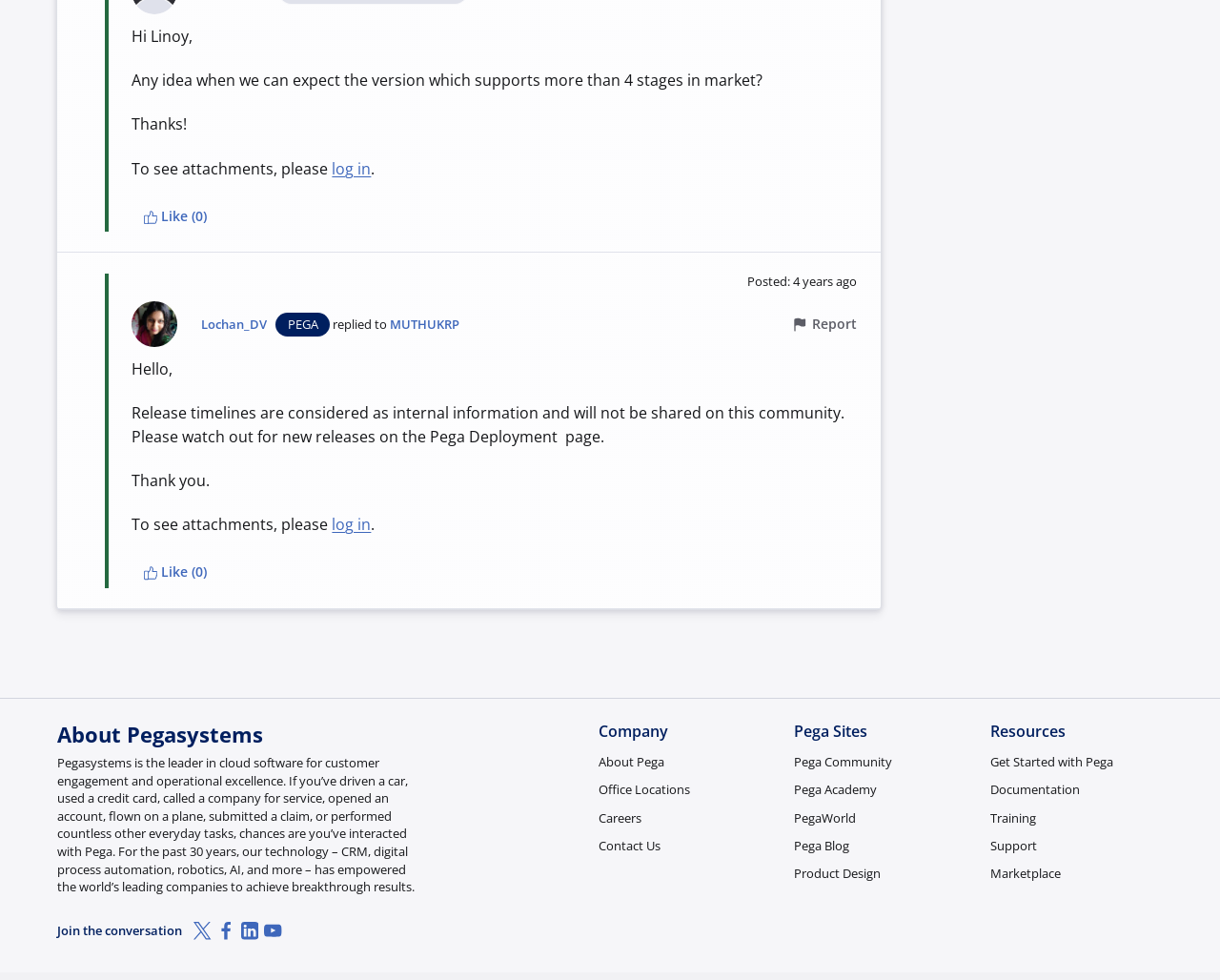Please find and report the bounding box coordinates of the element to click in order to perform the following action: "View the attachments". The coordinates should be expressed as four float numbers between 0 and 1, in the format [left, top, right, bottom].

[0.108, 0.161, 0.272, 0.183]